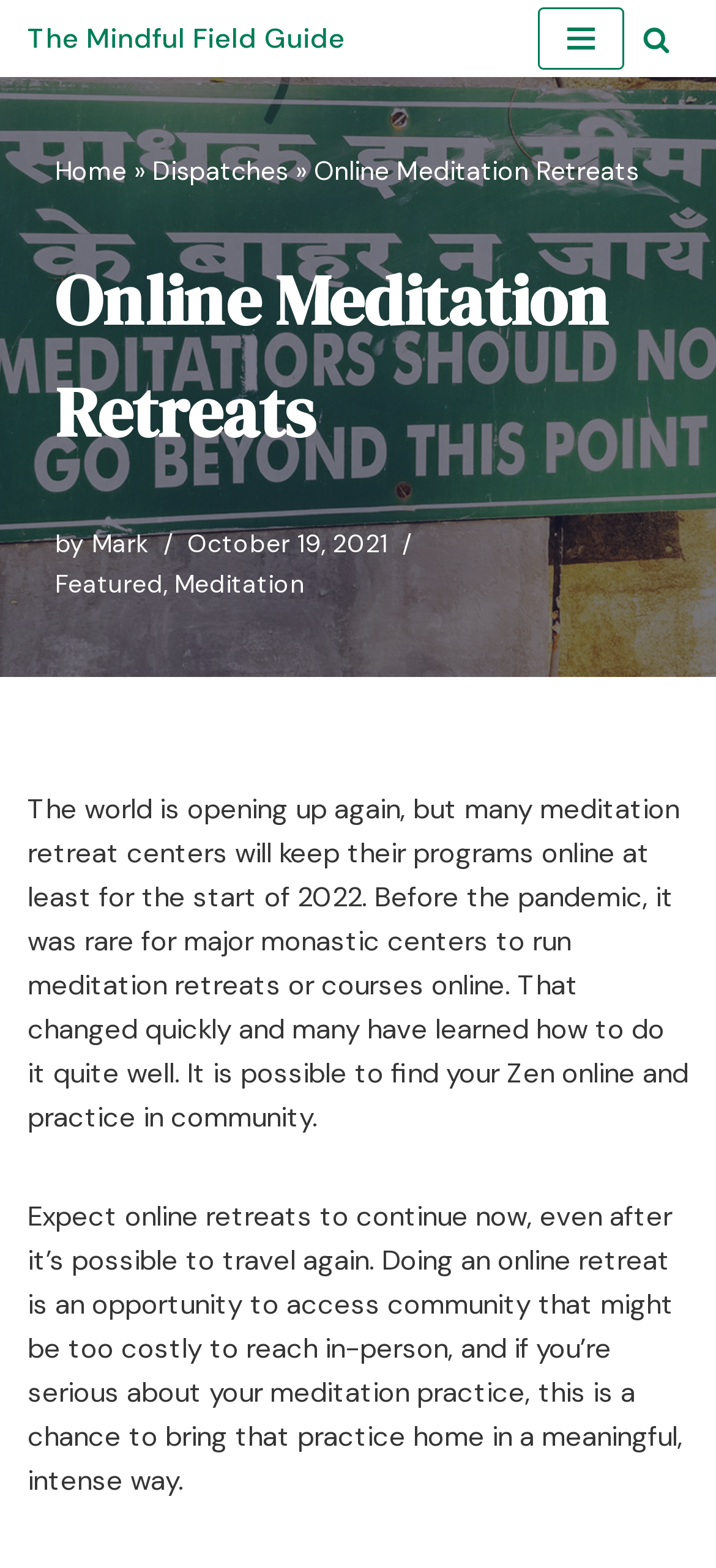Locate the bounding box coordinates for the element described below: "The Mindful Field Guide". The coordinates must be four float values between 0 and 1, formatted as [left, top, right, bottom].

[0.038, 0.013, 0.482, 0.036]